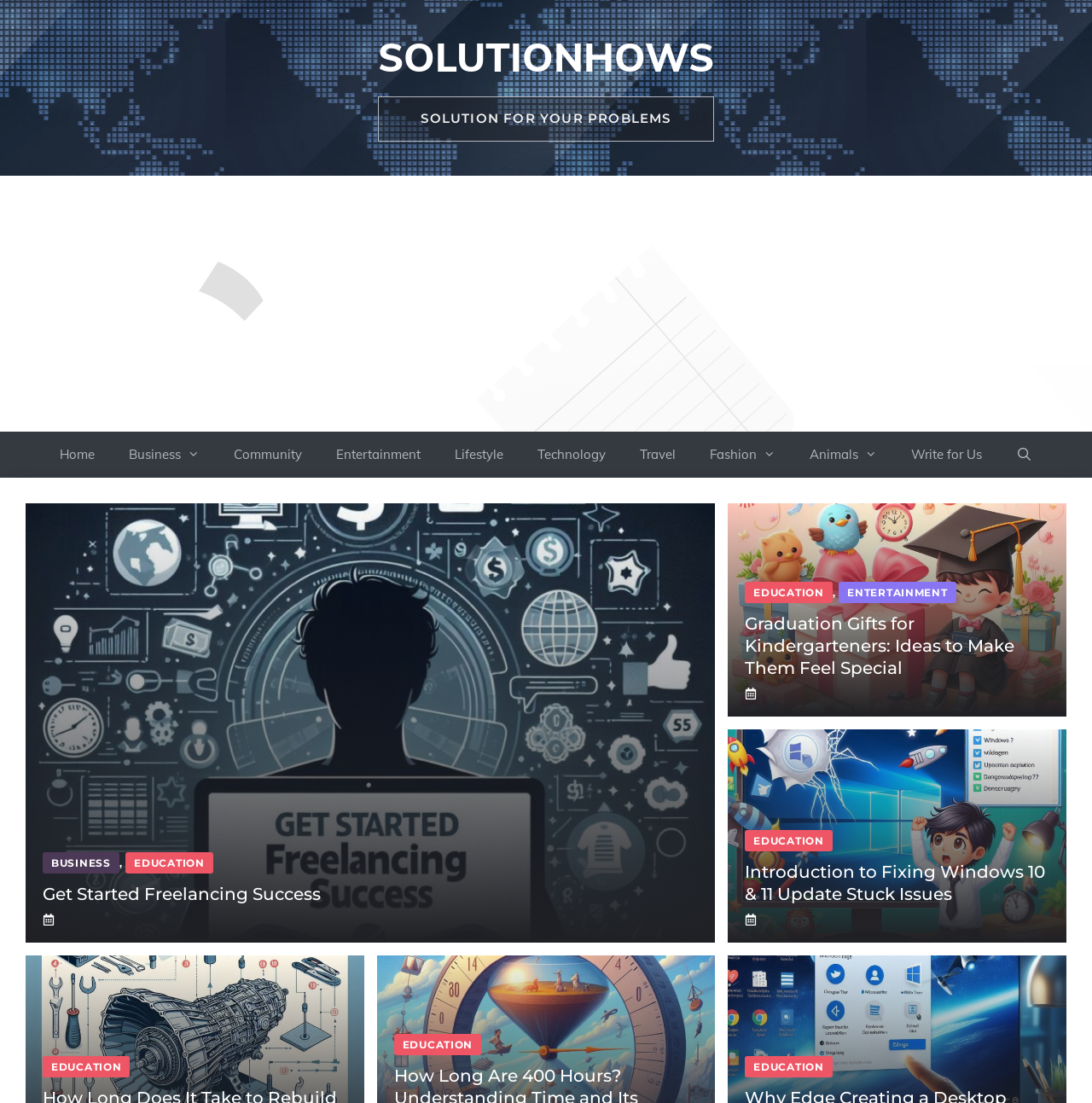How many categories are in the navigation menu?
Refer to the image and offer an in-depth and detailed answer to the question.

I counted the number of links in the navigation menu, which are Home, Business, Community, Entertainment, Lifestyle, Technology, Travel, Fashion, and Animals. There are 9 categories in total.